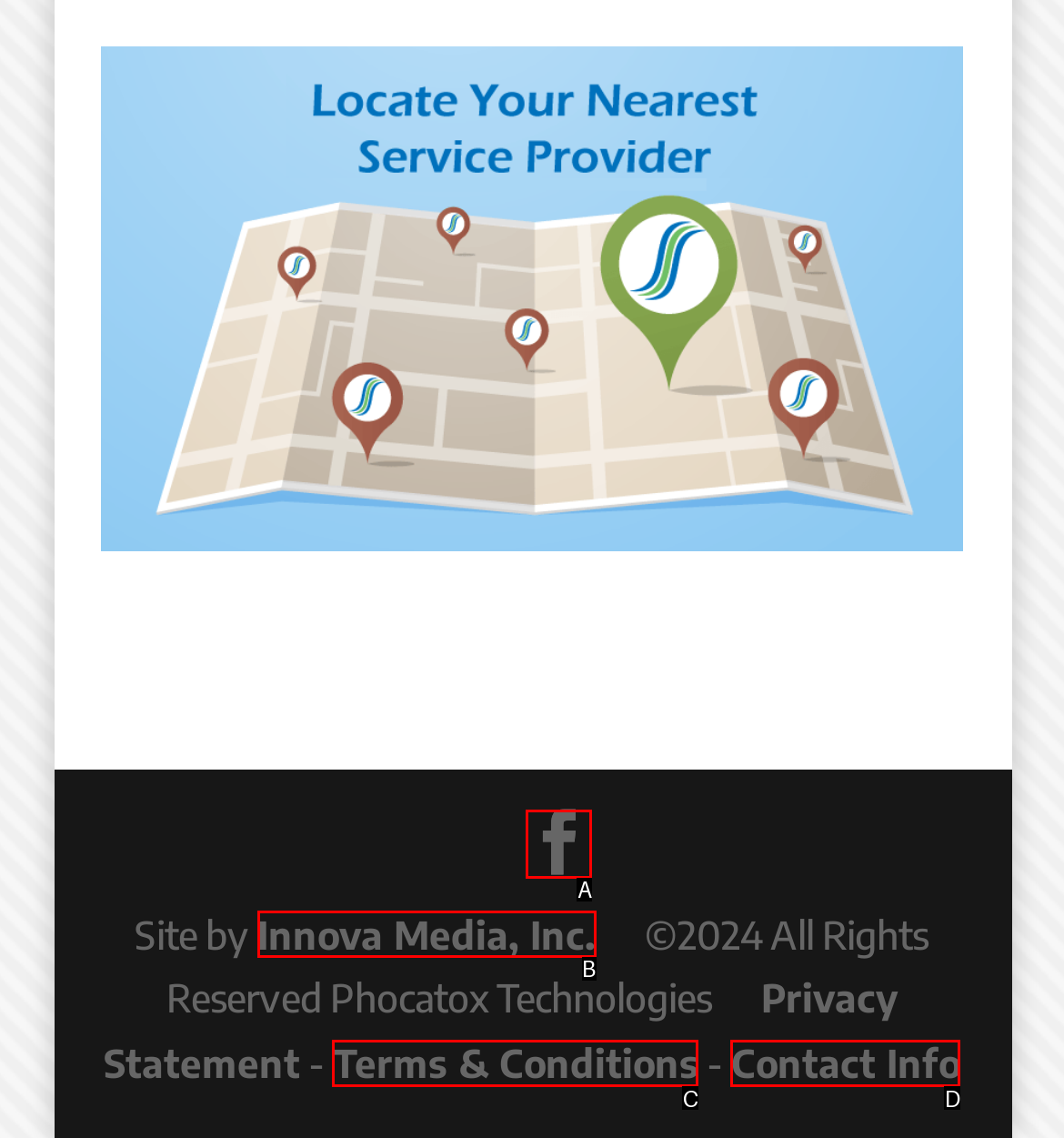Given the description: Terms & Conditions, identify the matching HTML element. Provide the letter of the correct option.

C